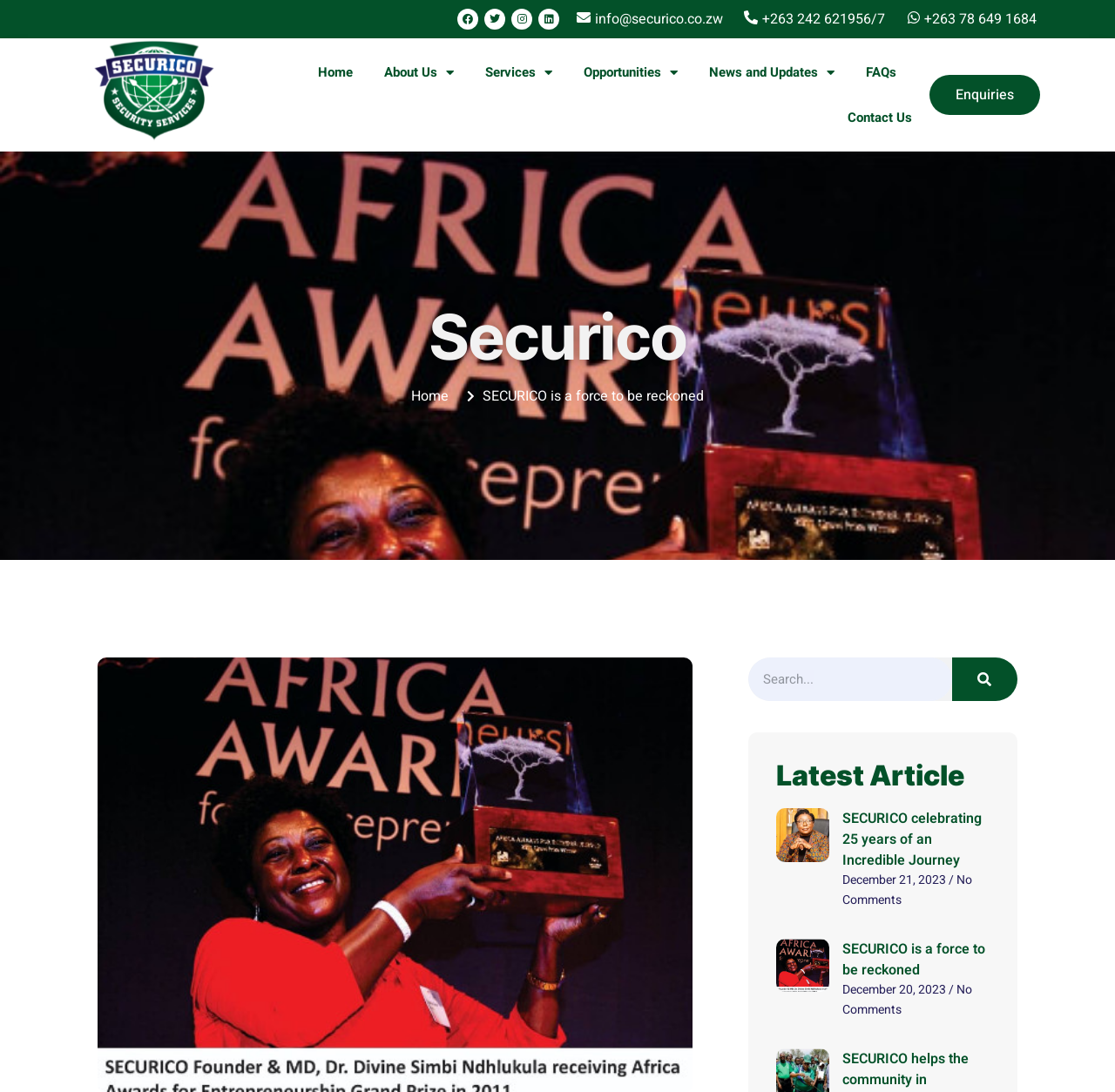Please indicate the bounding box coordinates for the clickable area to complete the following task: "Contact Us". The coordinates should be specified as four float numbers between 0 and 1, i.e., [left, top, right, bottom].

[0.76, 0.087, 0.818, 0.129]